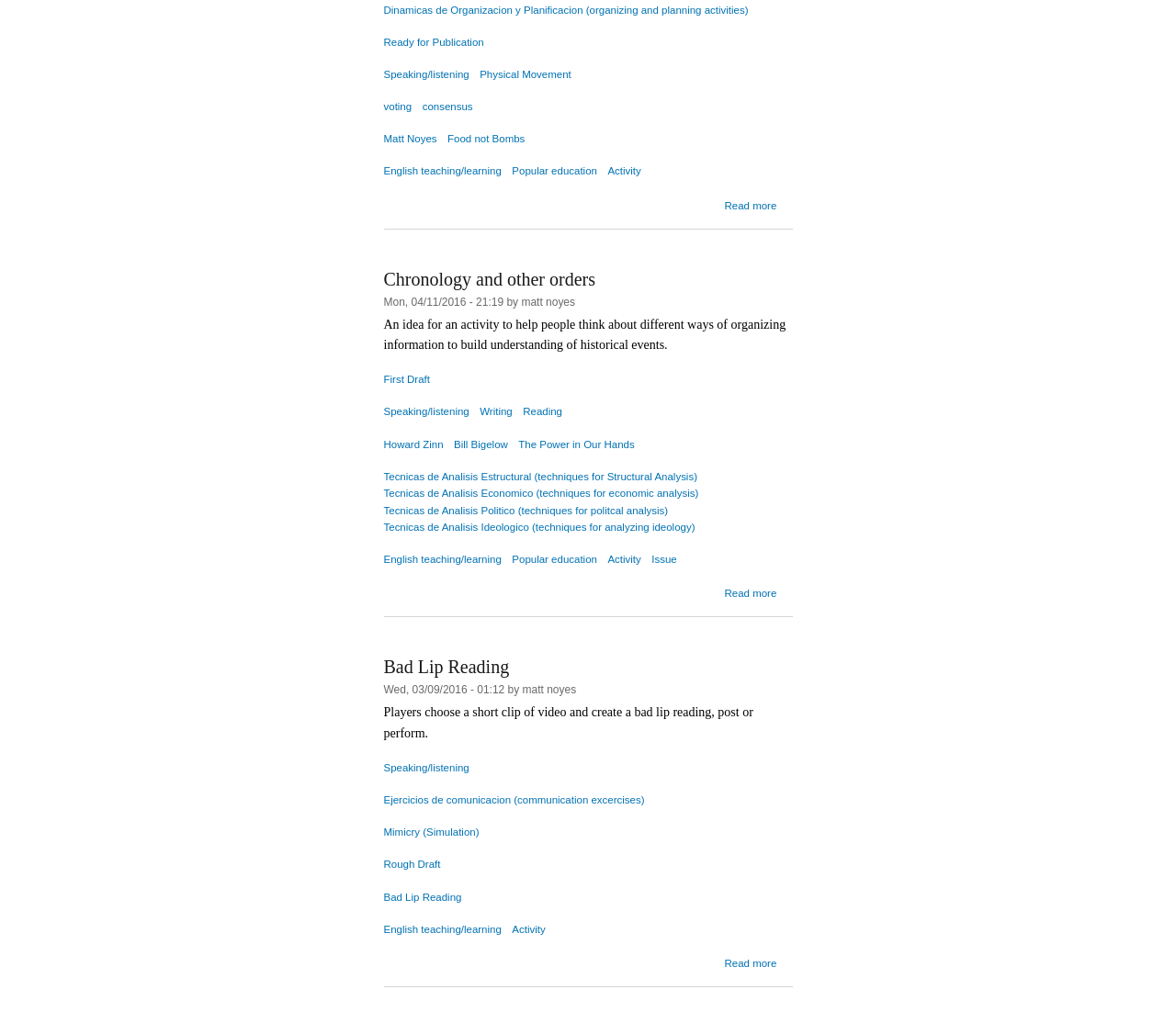What is the activity described in the second article?
Please provide a comprehensive answer based on the details in the screenshot.

The second article describes an activity where players choose a short clip of video and create a bad lip reading, post or perform, which is referred to as 'Bad Lip Reading'.